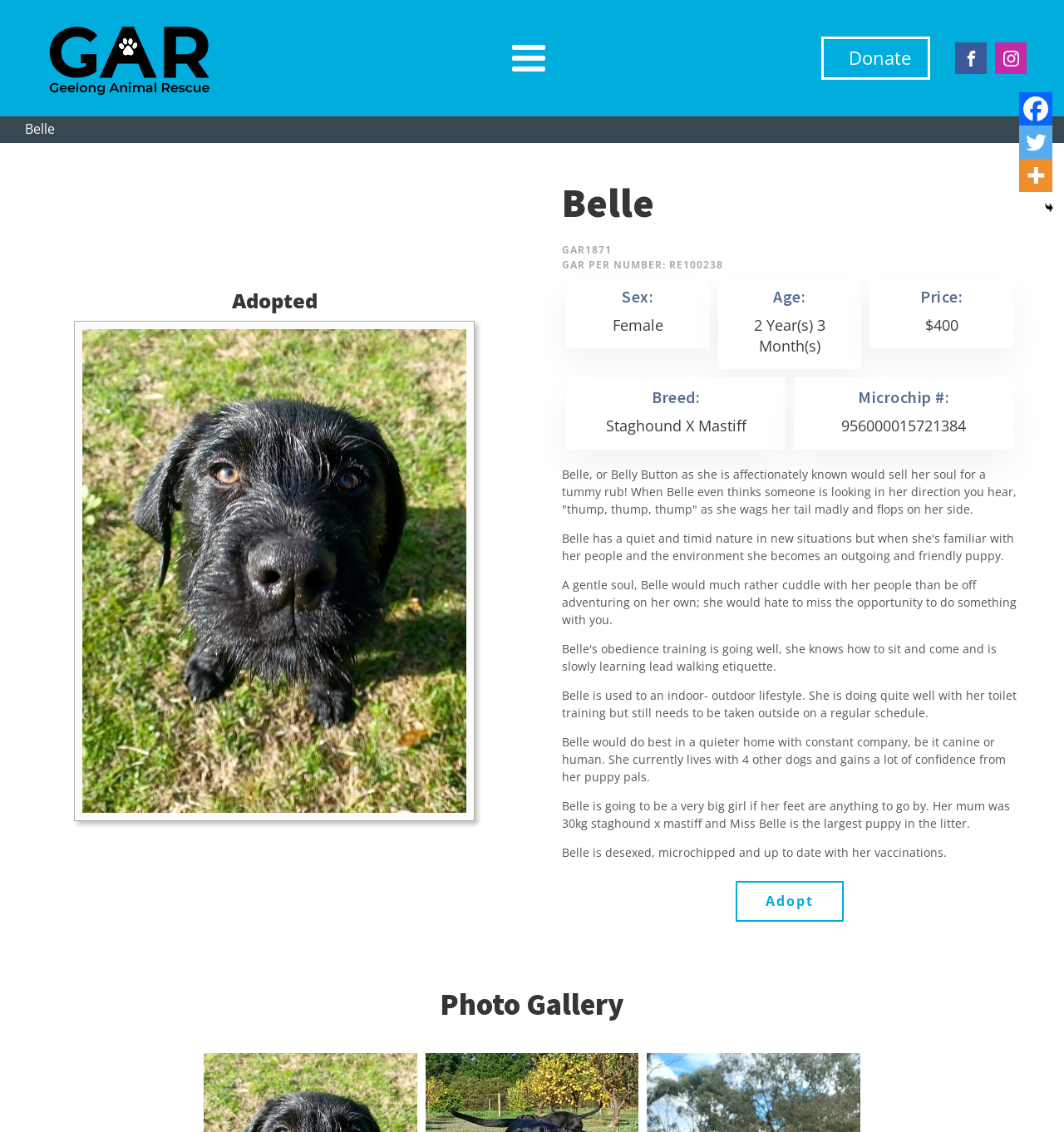Find the bounding box of the web element that fits this description: "aria-label="Facebook" title="Facebook"".

[0.958, 0.081, 0.989, 0.111]